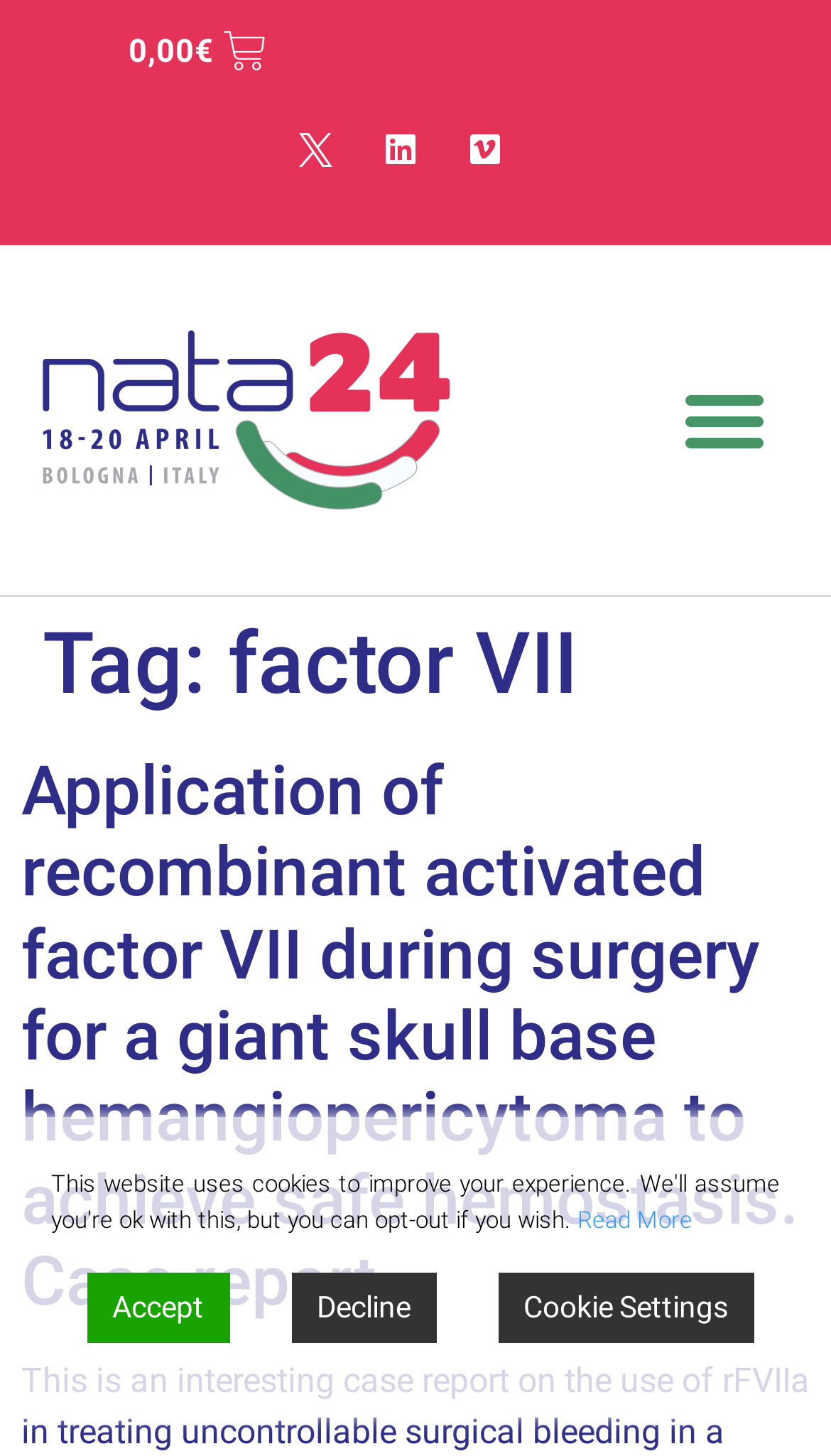Identify the bounding box for the element characterized by the following description: "Linkedin".

[0.449, 0.083, 0.515, 0.121]